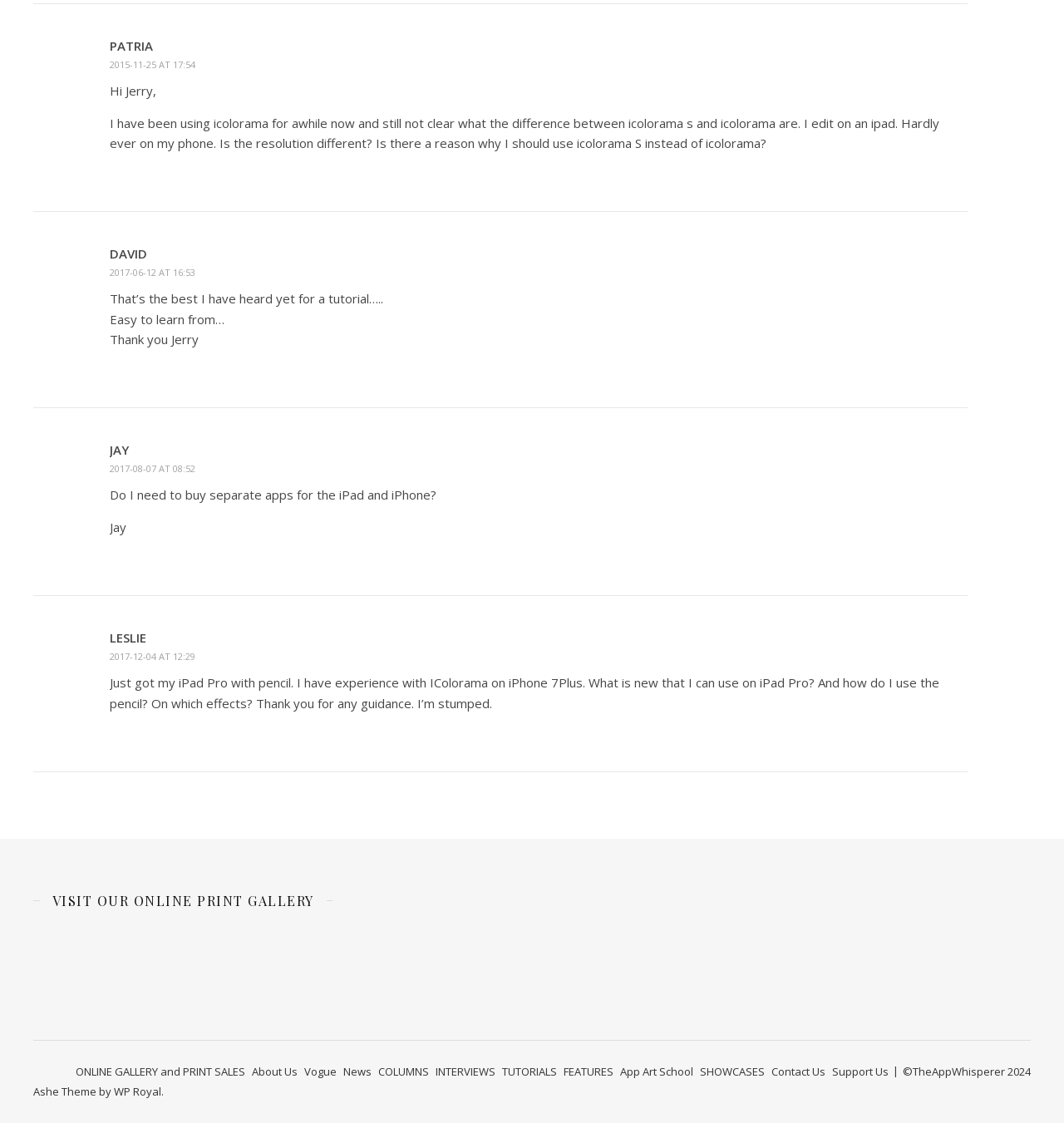Can you identify the bounding box coordinates of the clickable region needed to carry out this instruction: 'Read the post from PATRIA'? The coordinates should be four float numbers within the range of 0 to 1, stated as [left, top, right, bottom].

[0.103, 0.073, 0.147, 0.088]